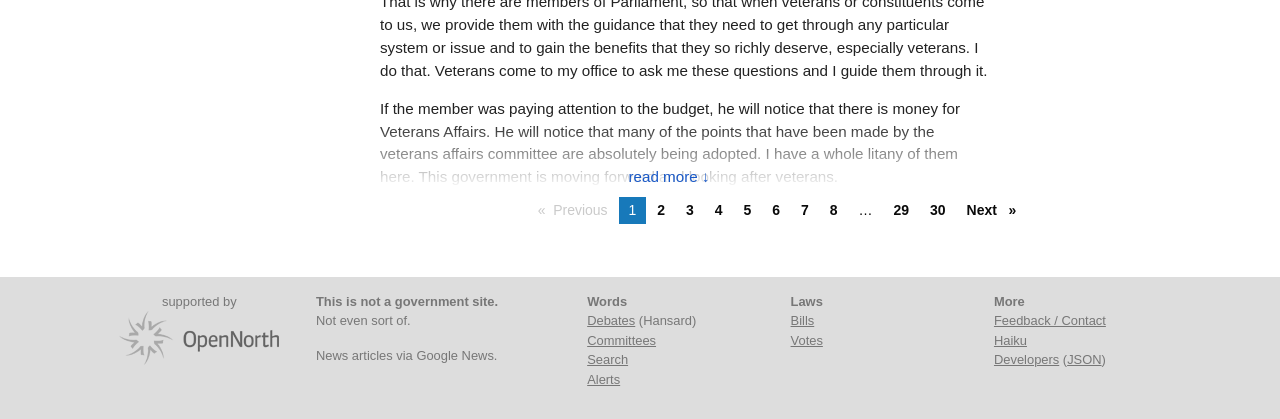Determine the bounding box coordinates for the clickable element to execute this instruction: "Click on '2'". Provide the coordinates as four float numbers between 0 and 1, i.e., [left, top, right, bottom].

[0.506, 0.469, 0.527, 0.534]